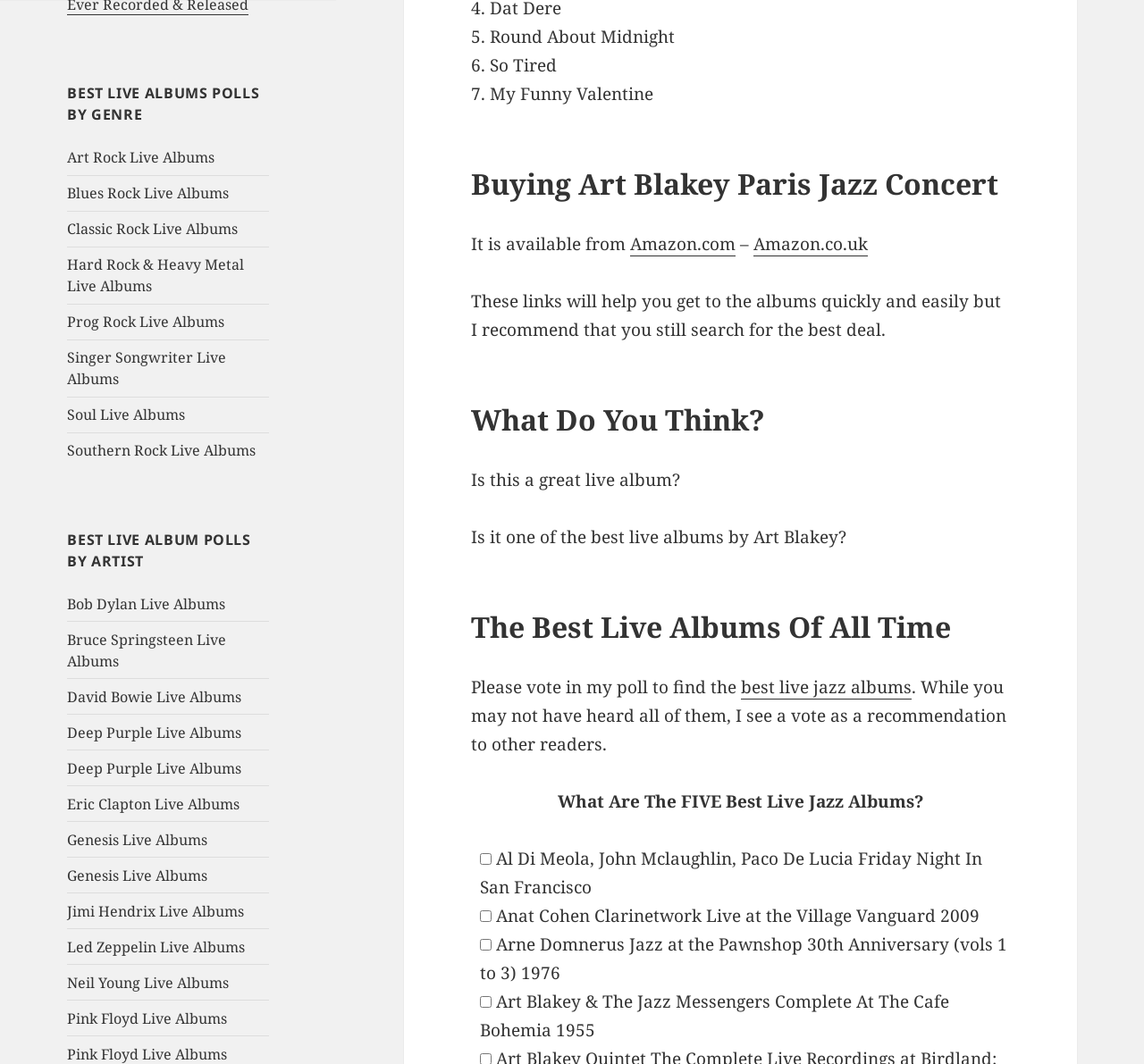What is the poll about?
Refer to the image and provide a detailed answer to the question.

The poll is about finding the best live jazz albums, as indicated by the text 'What Are The FIVE Best Live Jazz Albums?' and the checkboxes with album names.